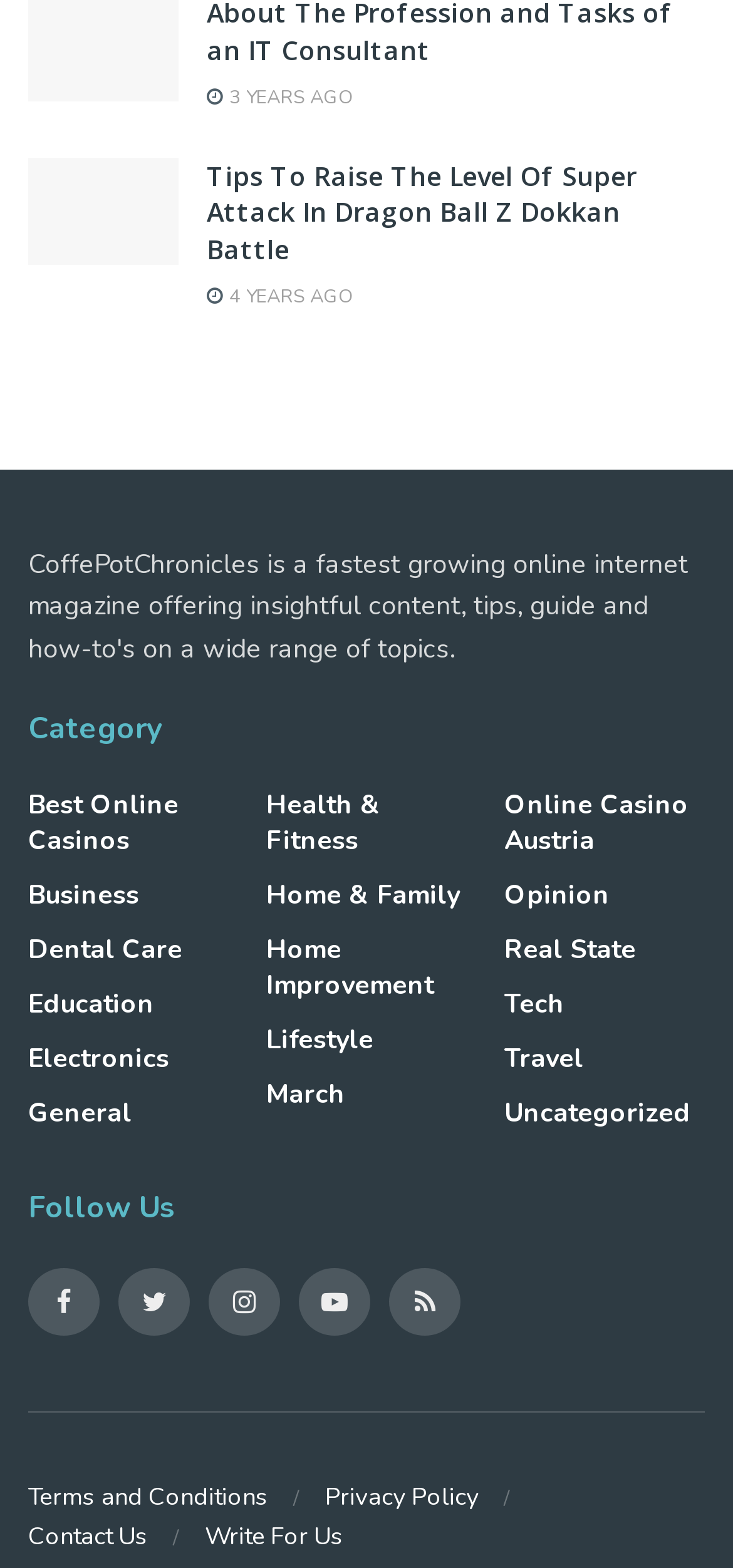Identify the bounding box for the described UI element. Provide the coordinates in (top-left x, top-left y, bottom-right x, bottom-right y) format with values ranging from 0 to 1: Dental care

[0.038, 0.599, 0.249, 0.622]